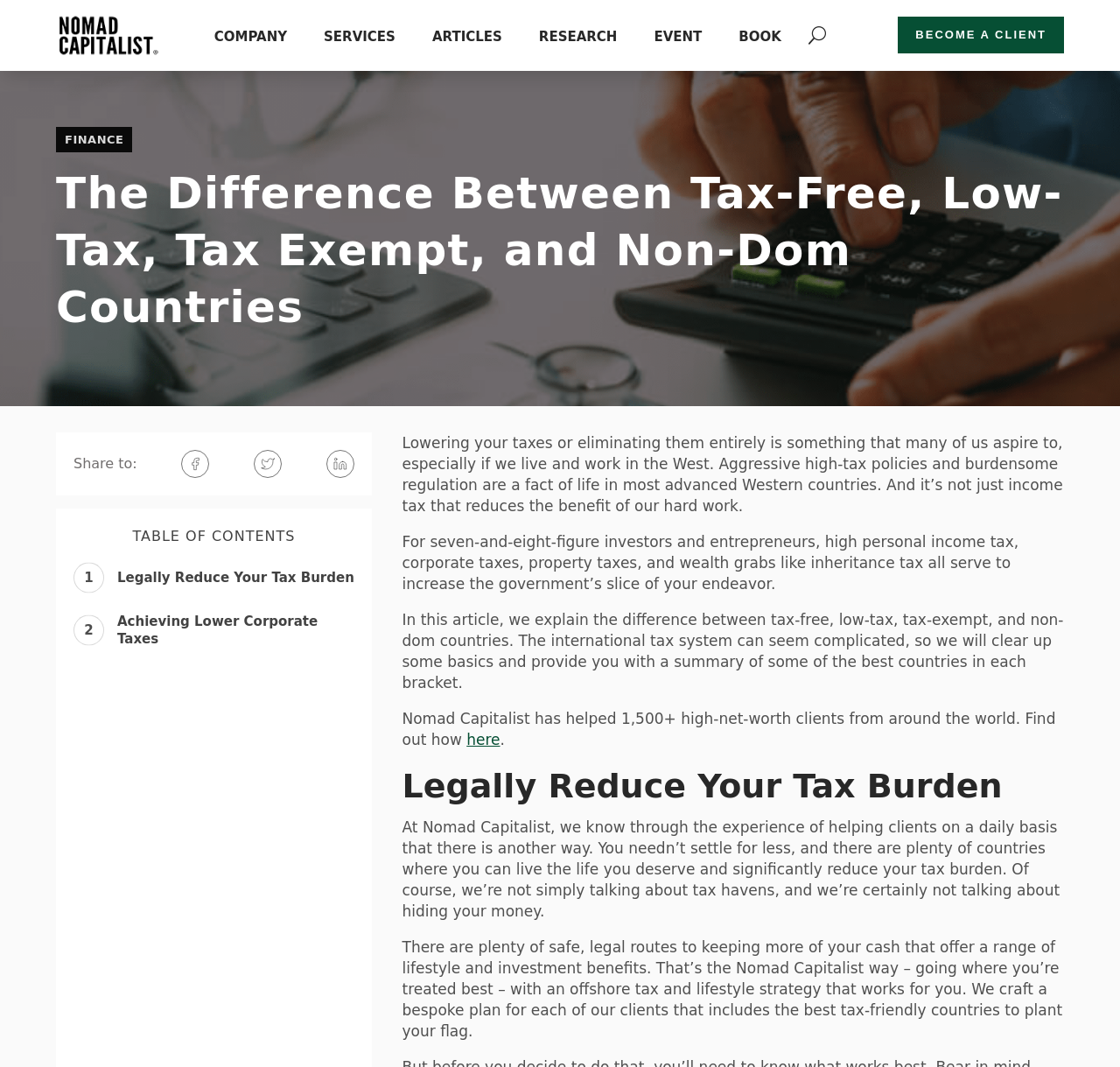Please identify the bounding box coordinates of the element's region that should be clicked to execute the following instruction: "Read the article about Legally Reduce Your Tax Burden". The bounding box coordinates must be four float numbers between 0 and 1, i.e., [left, top, right, bottom].

[0.066, 0.533, 0.316, 0.55]